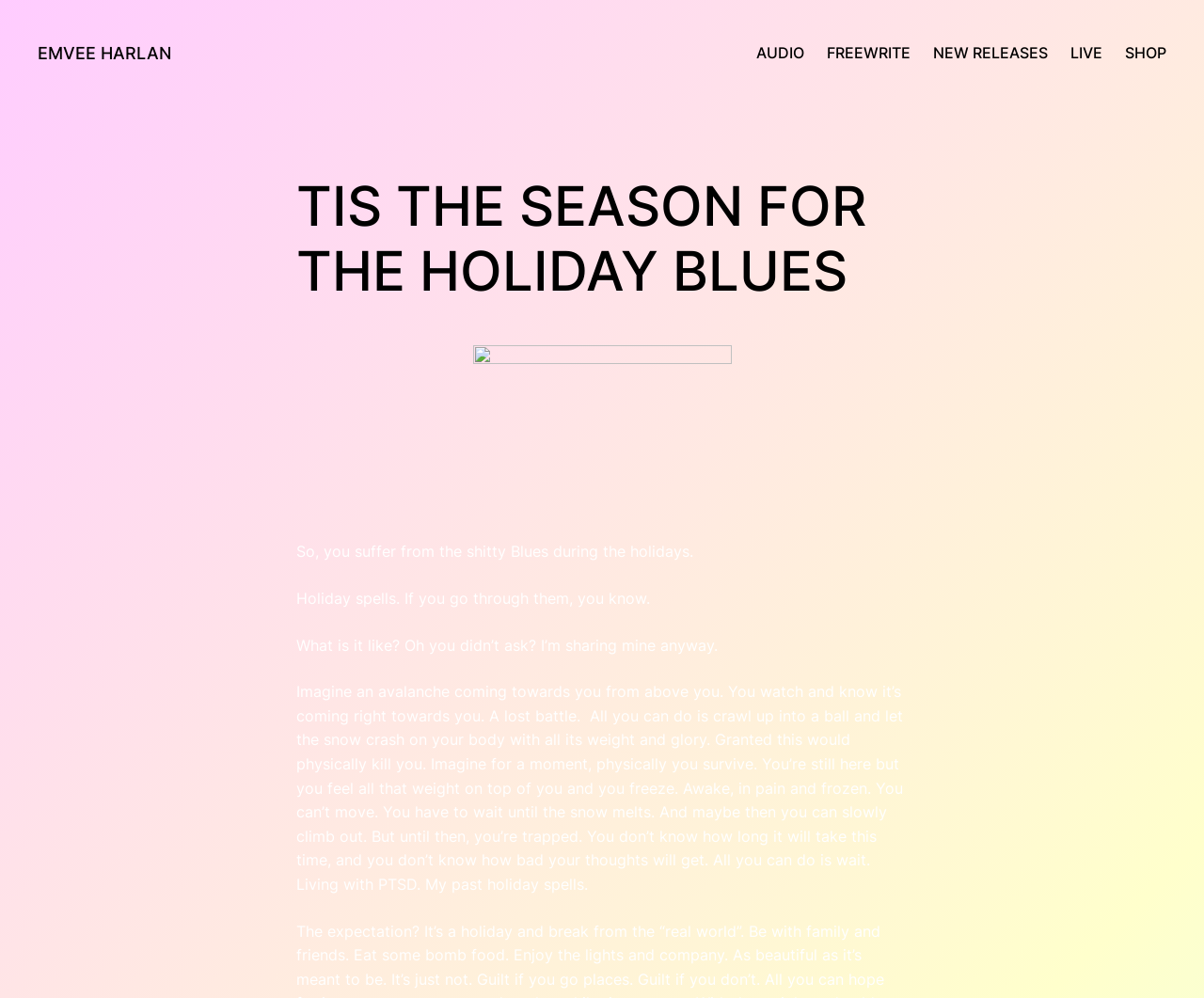What is the holiday experience like for the author?
Refer to the image and give a detailed answer to the query.

The author describes their holiday experience as an avalanche coming towards them, which they can't escape, and it's a feeling of being trapped and frozen, which is a metaphor for their PTSD.